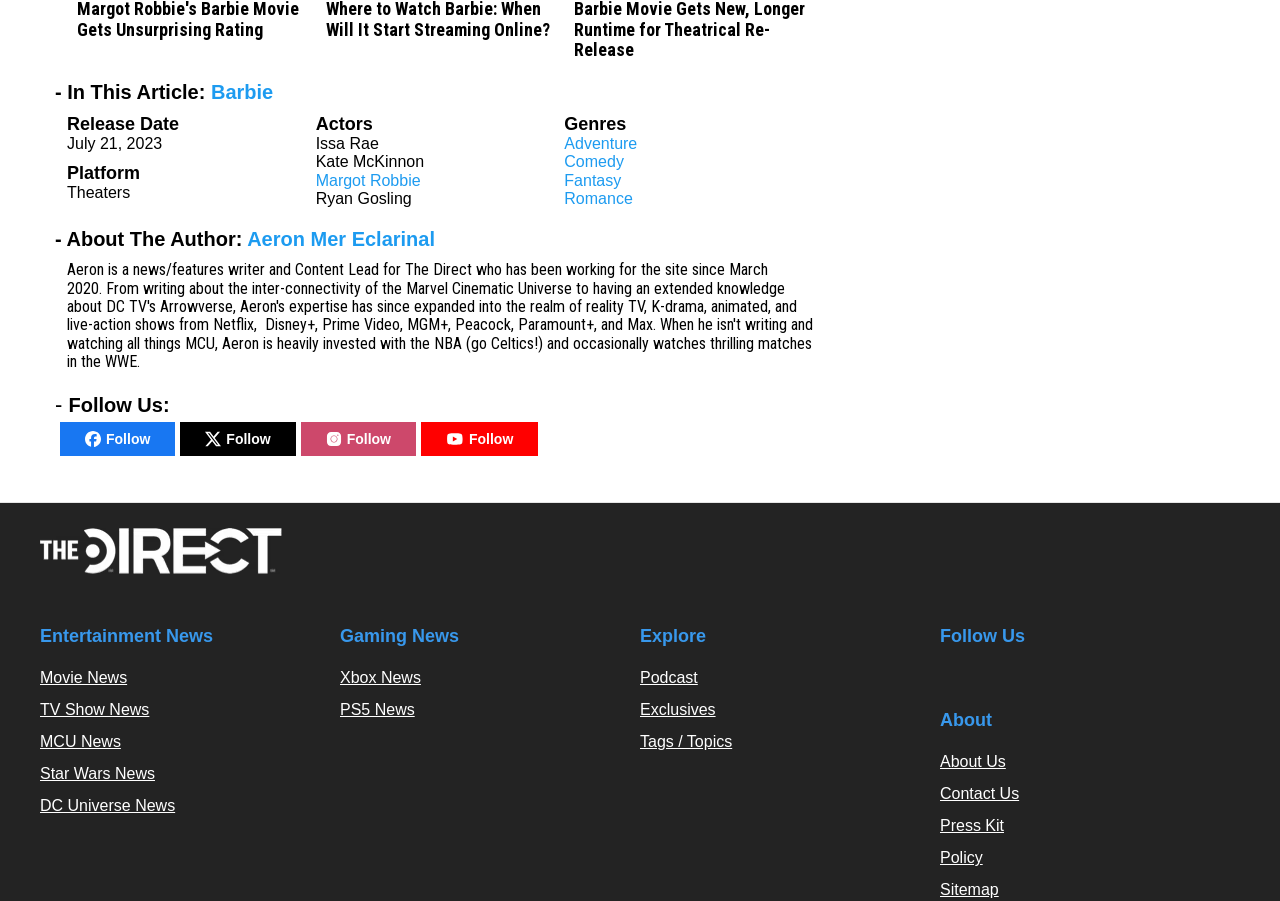Determine the bounding box for the UI element as described: "Exclusives". The coordinates should be represented as four float numbers between 0 and 1, formatted as [left, top, right, bottom].

[0.5, 0.778, 0.559, 0.797]